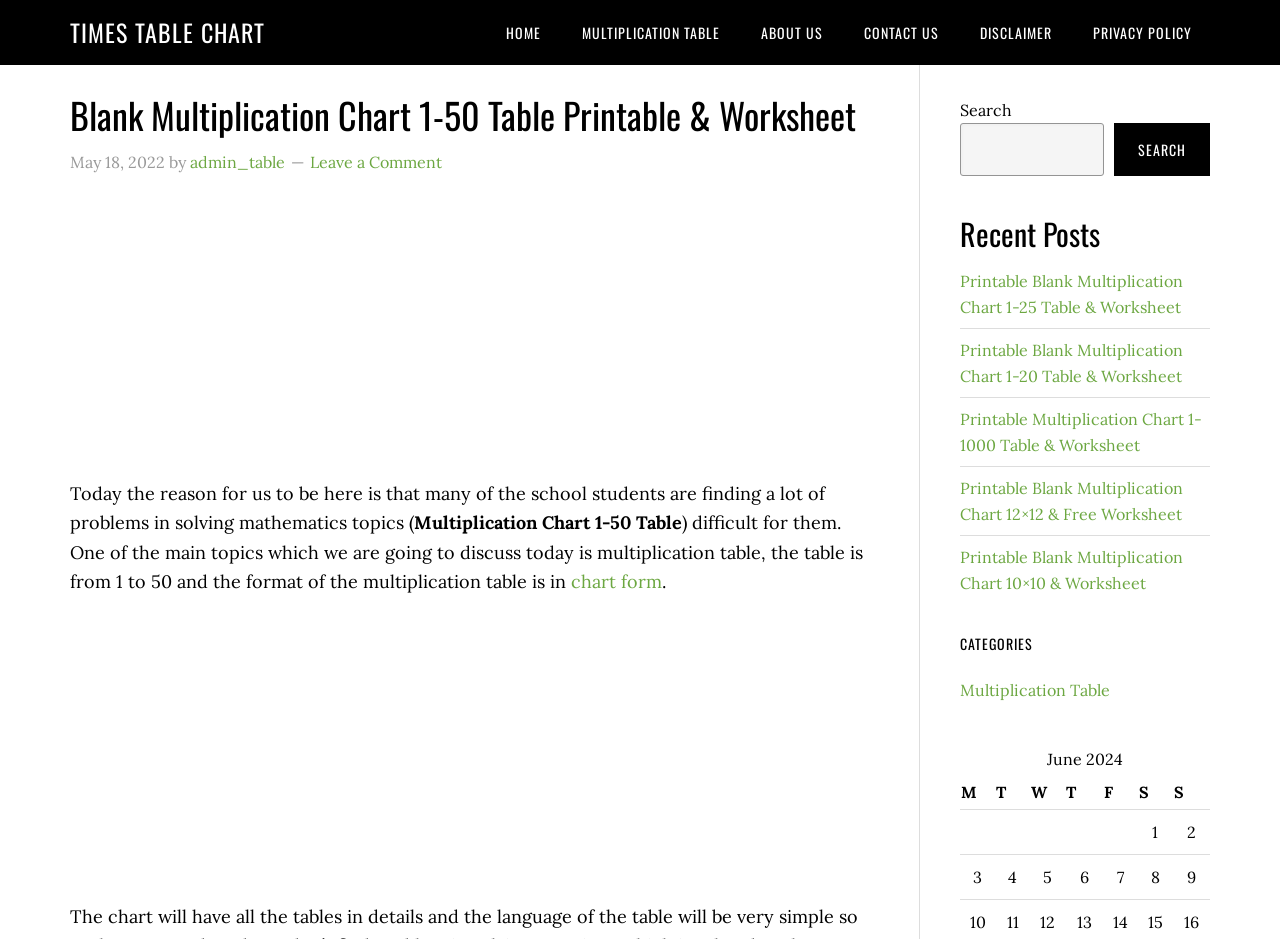Please provide a brief answer to the question using only one word or phrase: 
What is the main topic of this webpage?

Multiplication Chart